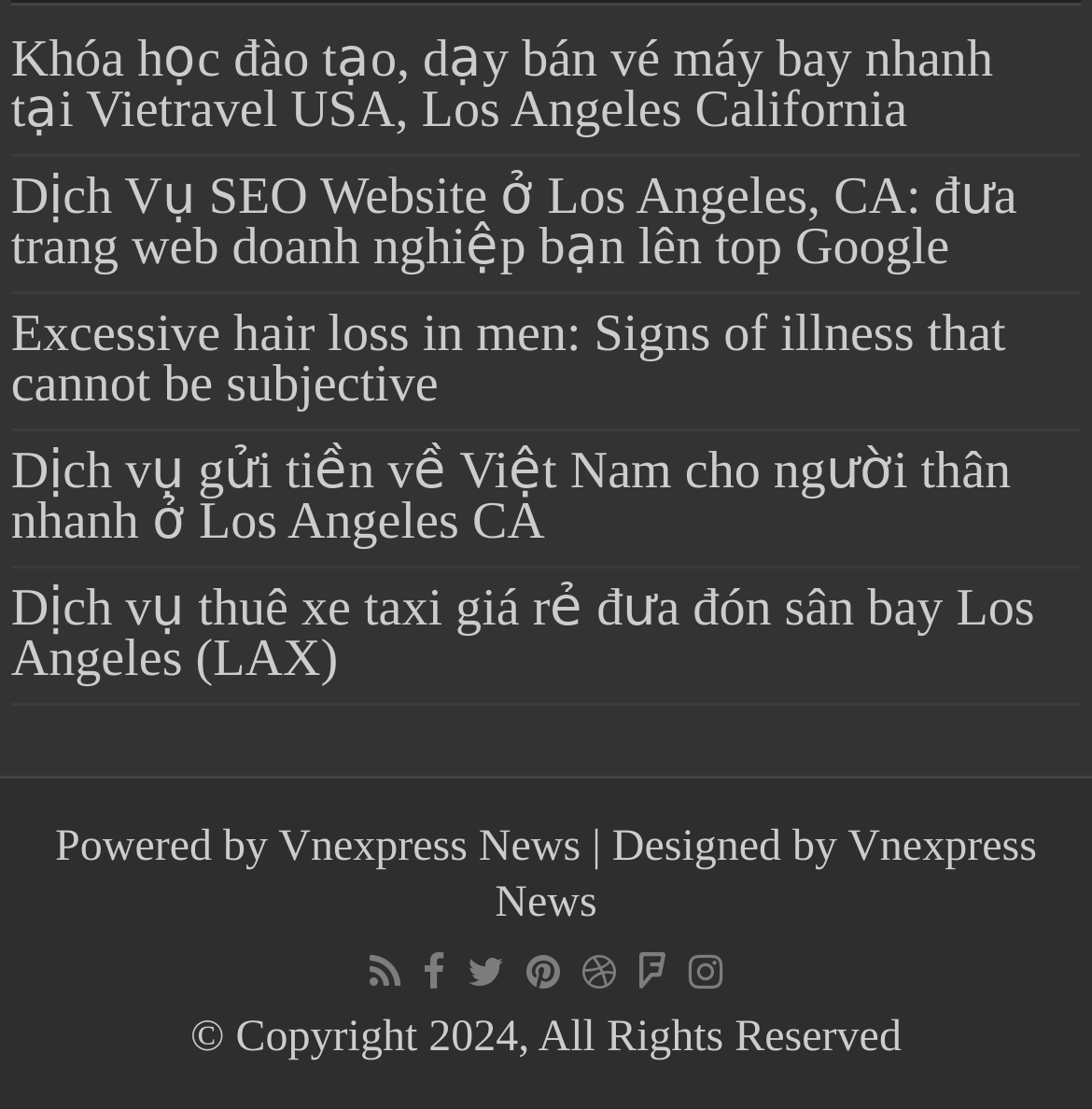How many headings are on this webpage?
Provide a one-word or short-phrase answer based on the image.

5